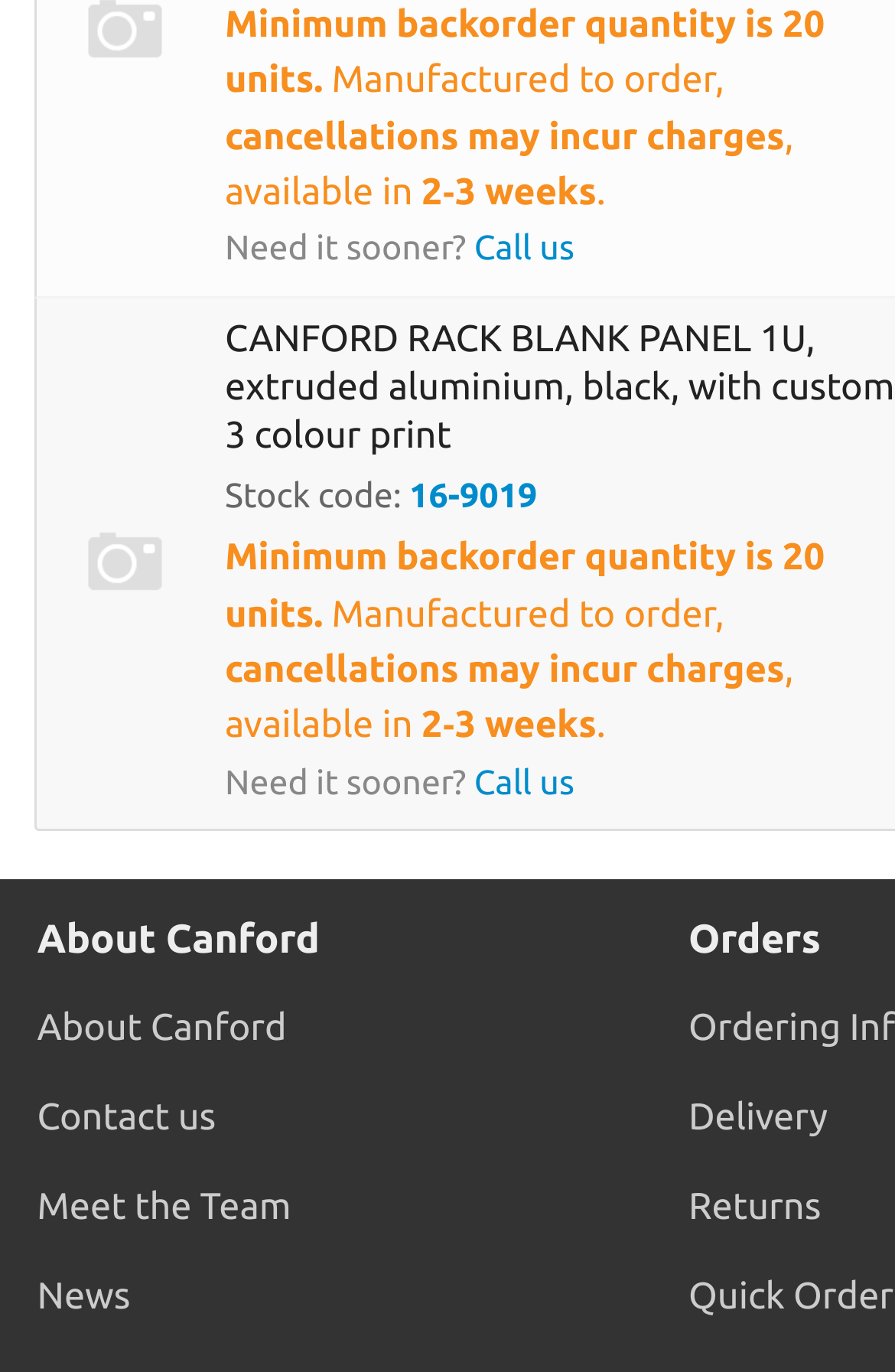Highlight the bounding box coordinates of the element you need to click to perform the following instruction: "Check delivery information."

[0.769, 0.783, 0.925, 0.848]